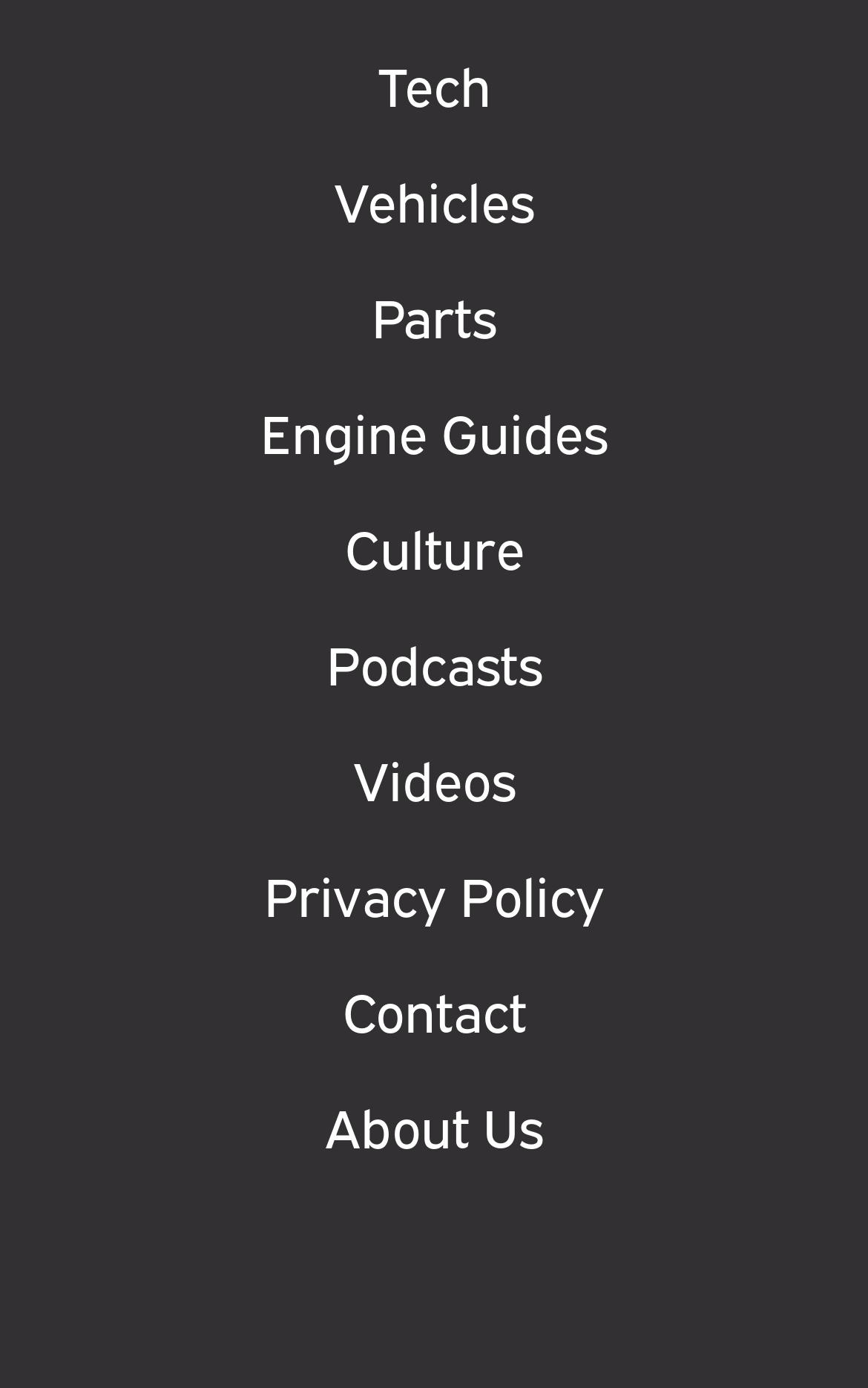How many links are there in the footer navigation?
Based on the screenshot, provide your answer in one word or phrase.

11